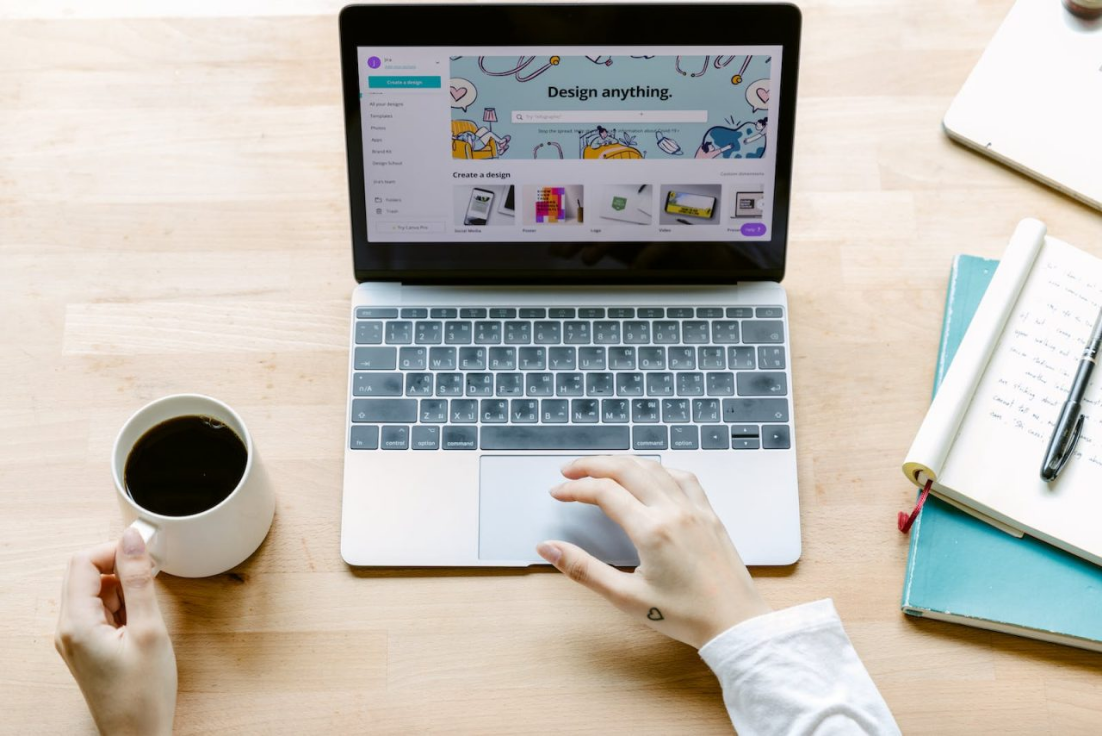Answer this question using a single word or a brief phrase:
What is the color of the coffee in the mug?

Black